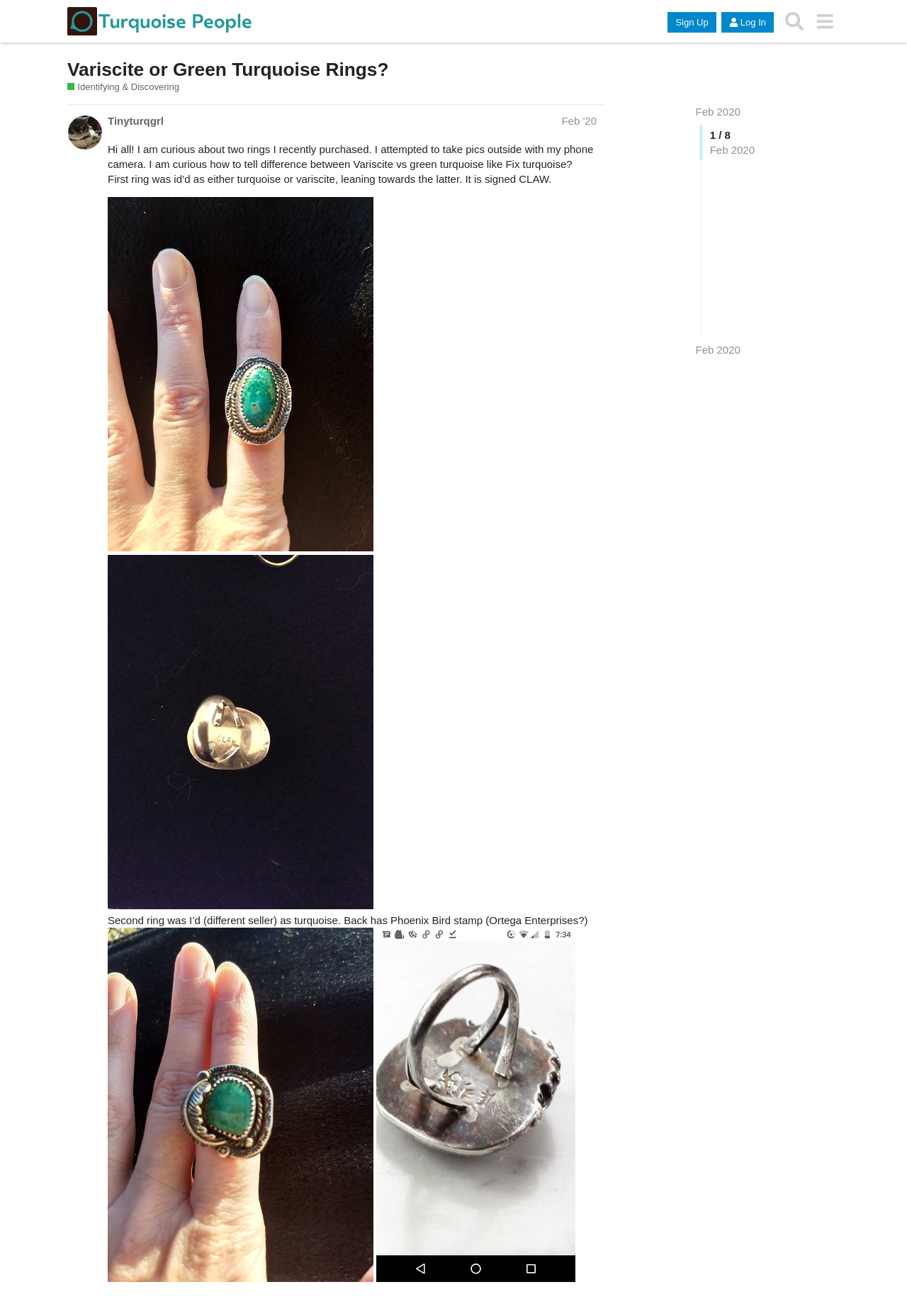Please provide a comprehensive answer to the question based on the screenshot: What is the signature on the first ring?

The signature on the first ring is identified by reading the text content of the post, which mentions 'It is signed CLAW' when describing the first ring.